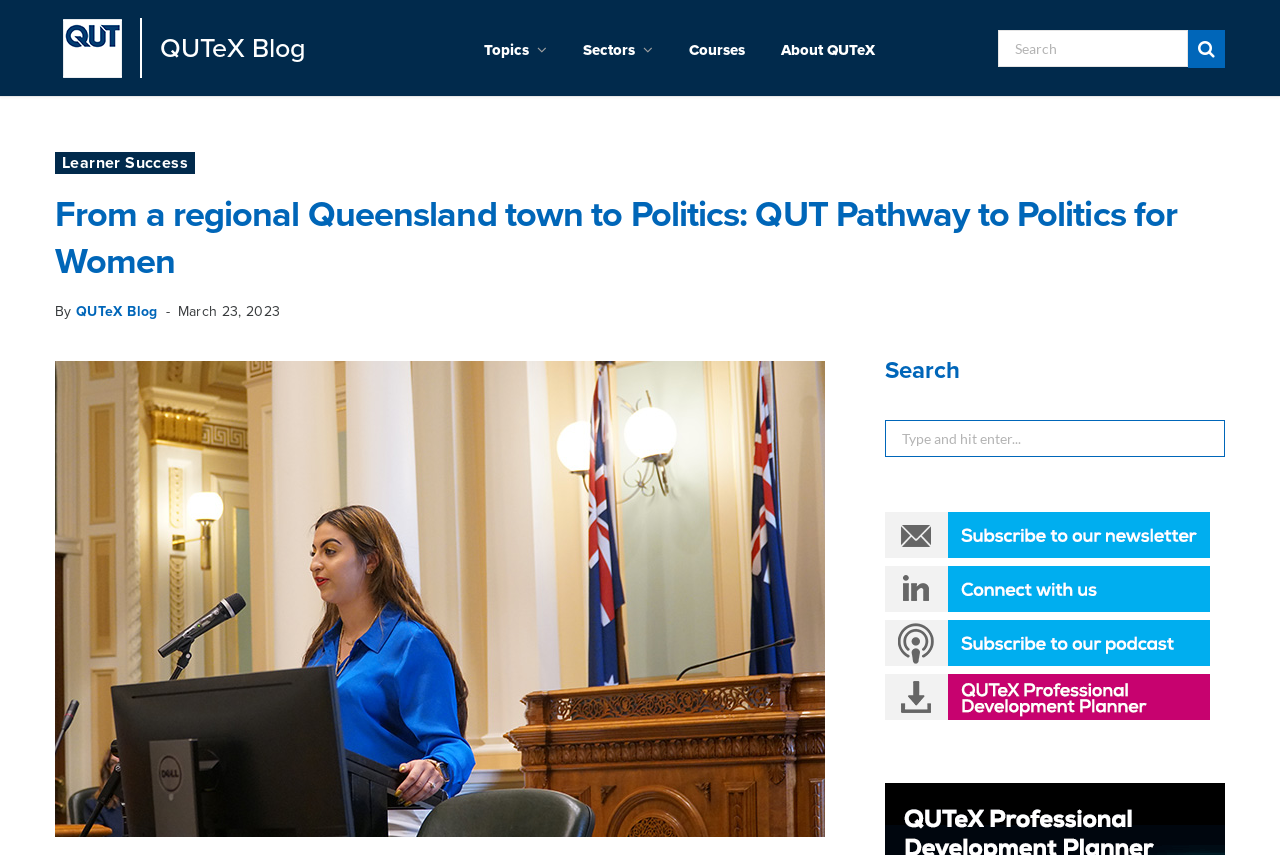Please specify the bounding box coordinates of the clickable section necessary to execute the following command: "Download the 2022 Professional Development Planner".

[0.691, 0.825, 0.945, 0.846]